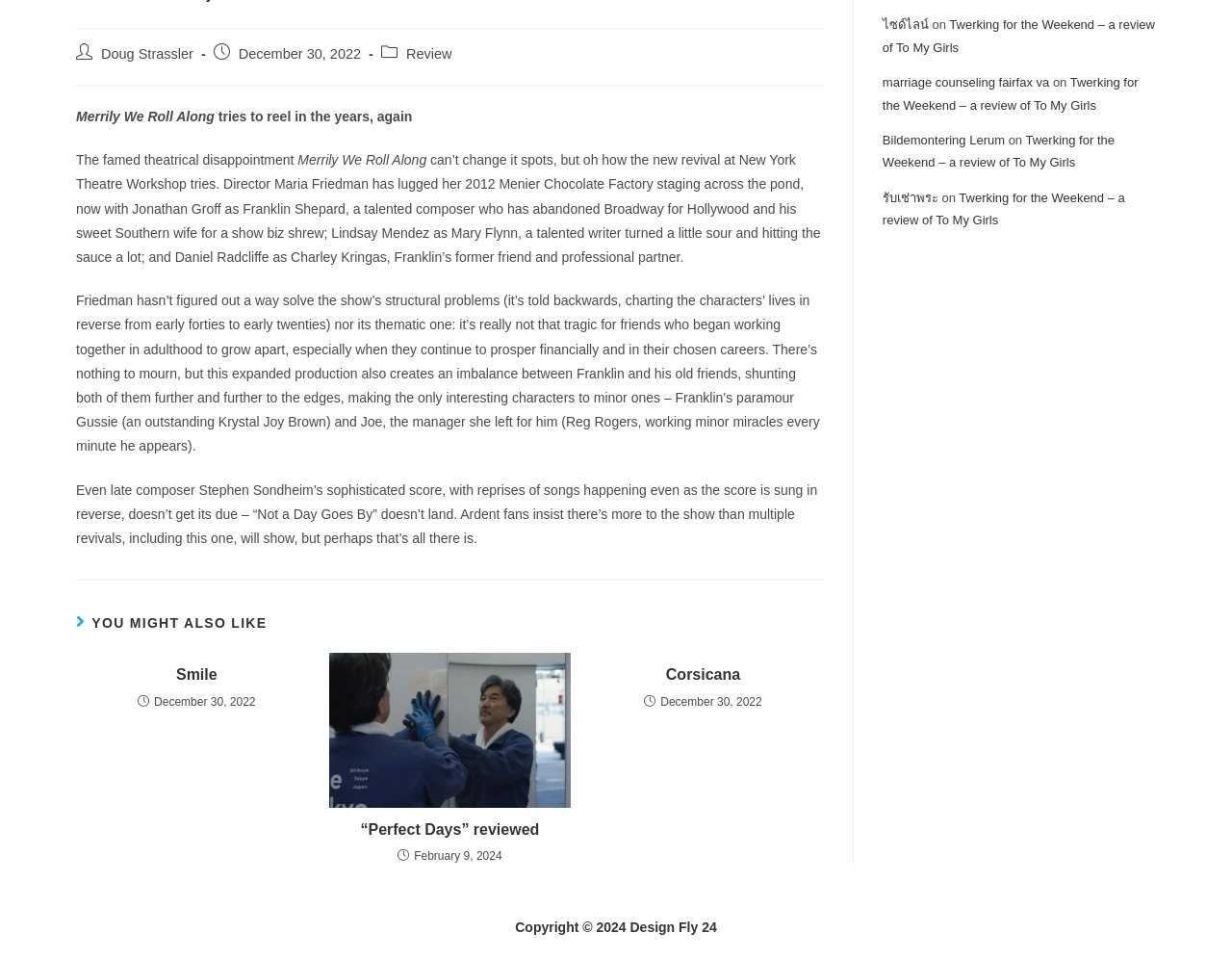Please determine the bounding box coordinates for the UI element described here. Use the format (top-left x, top-left y, bottom-right x, bottom-right y) with values bounded between 0 and 1: ไซด์ไลน์

[0.716, 0.019, 0.754, 0.034]